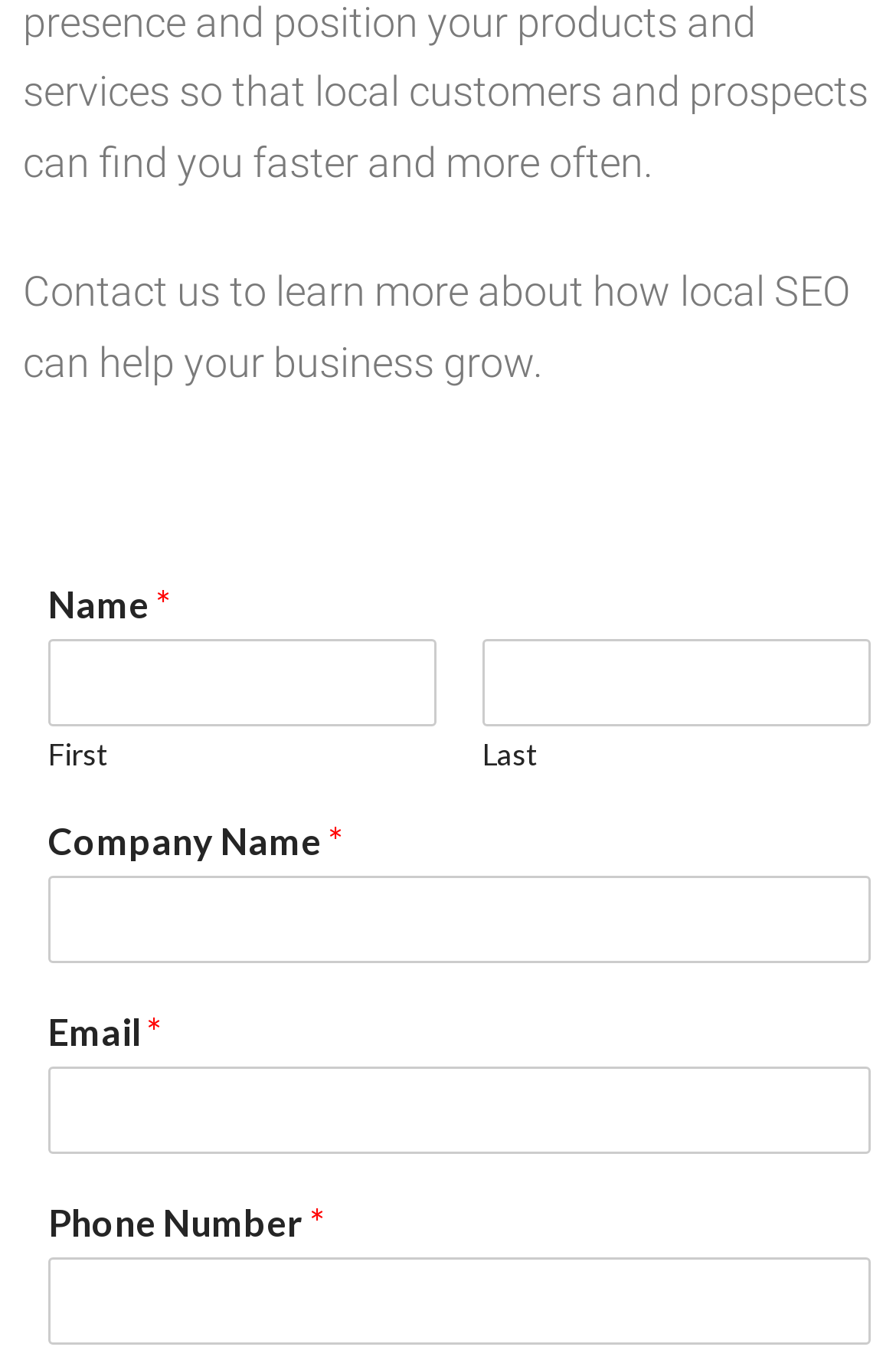Given the element description "Latin Vulgate", identify the bounding box of the corresponding UI element.

None